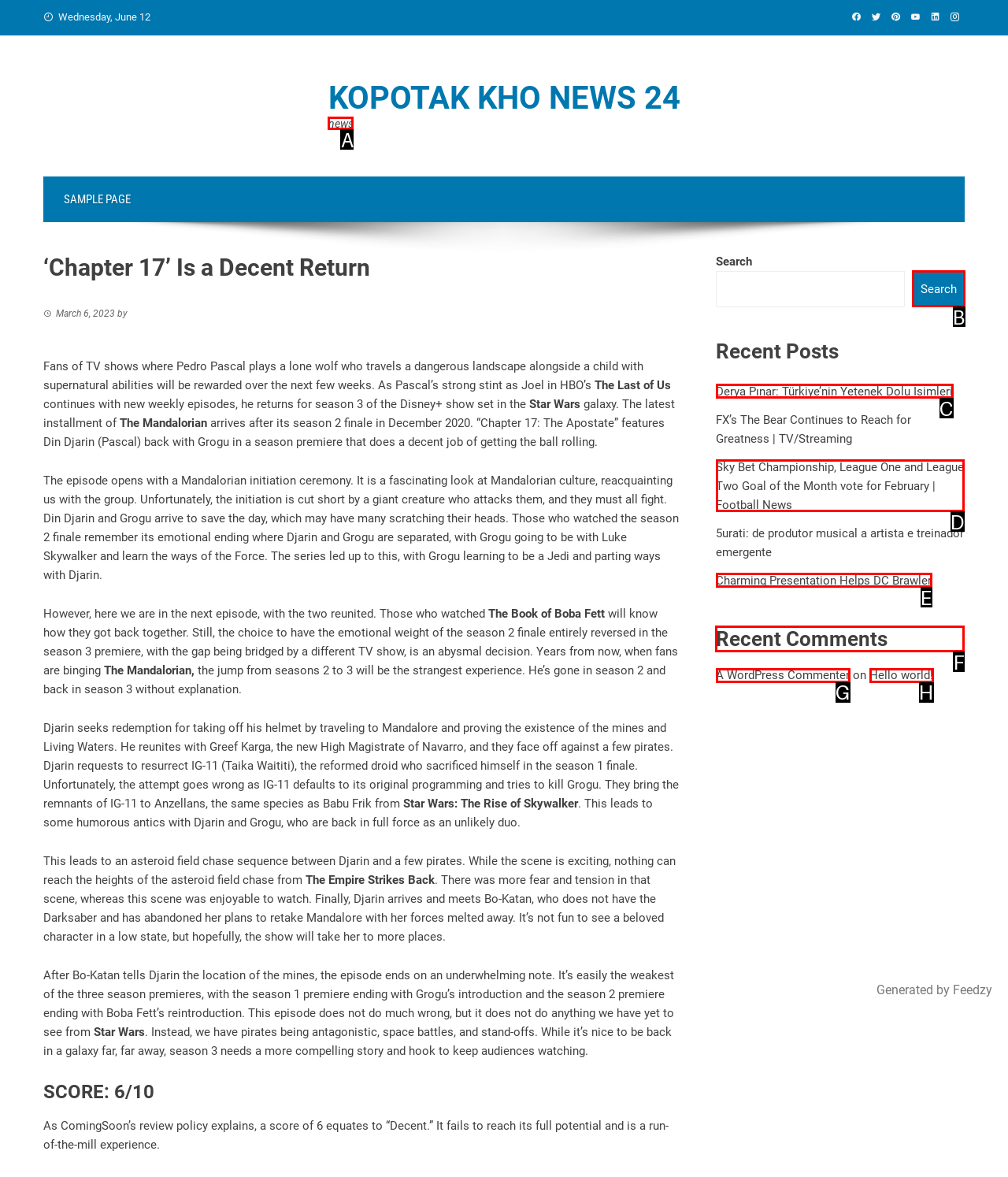Determine which HTML element to click on in order to complete the action: Check recent comments.
Reply with the letter of the selected option.

F